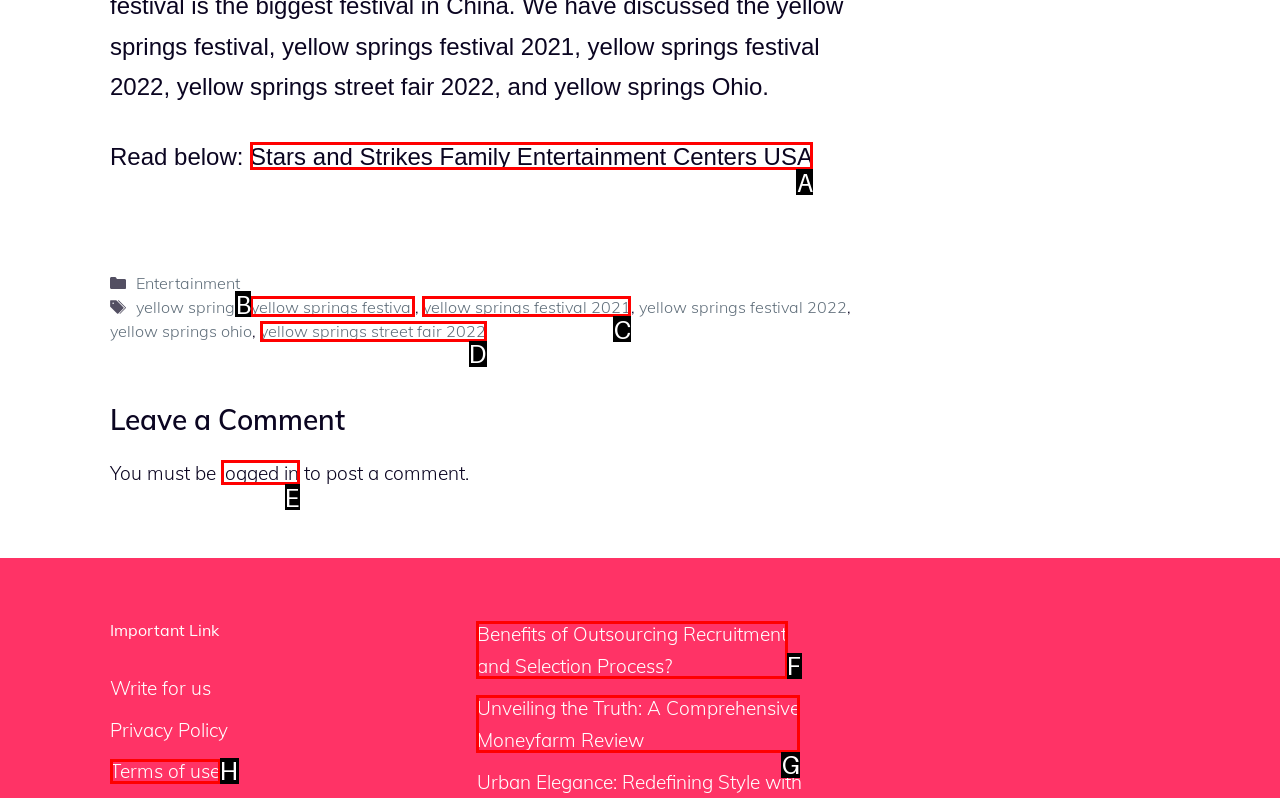Which HTML element should be clicked to complete the following task: Check the Benefits of Outsourcing Recruitment and Selection Process?
Answer with the letter corresponding to the correct choice.

F